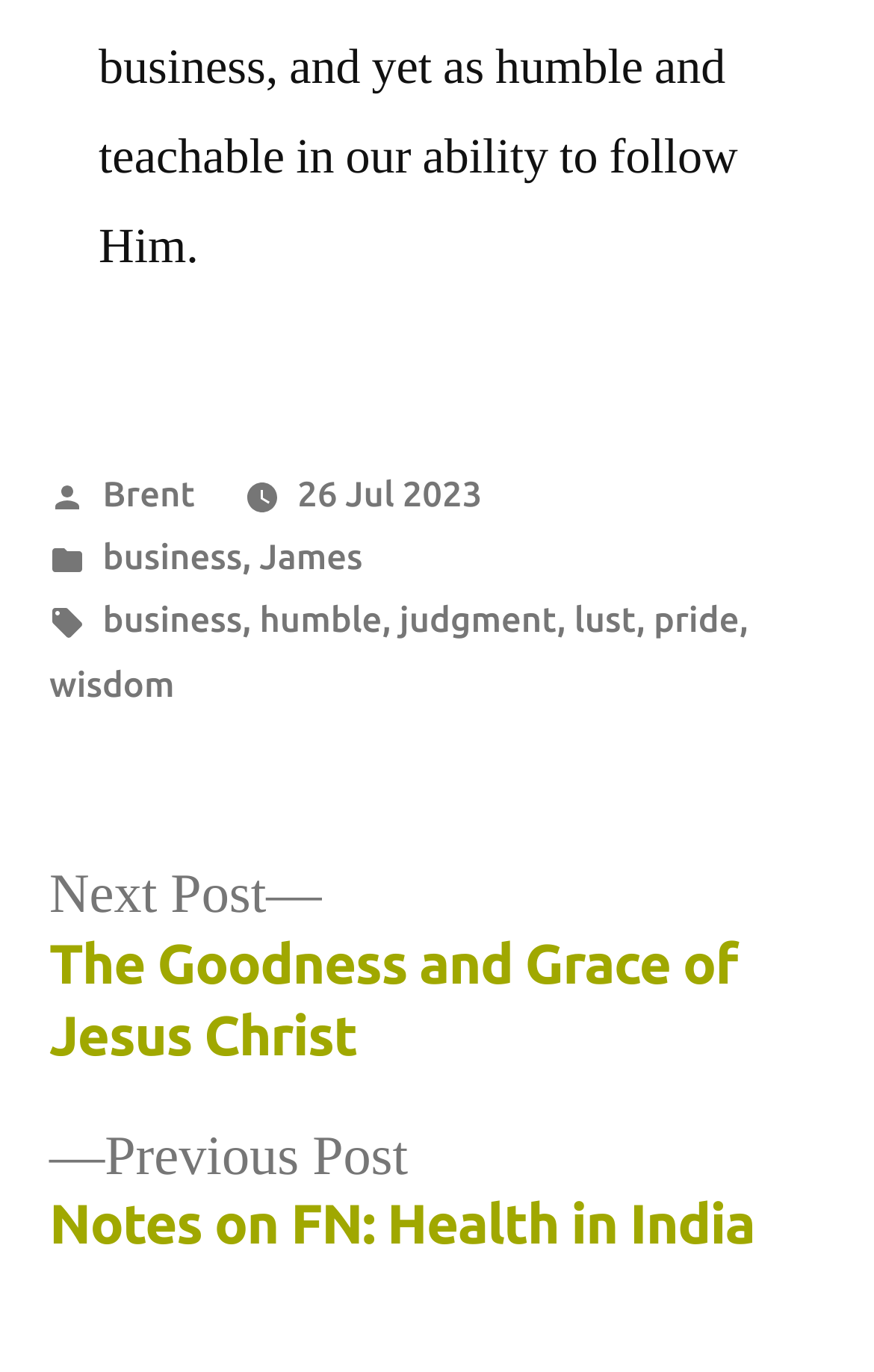Respond with a single word or phrase to the following question:
What is the date of the post?

26 Jul 2023